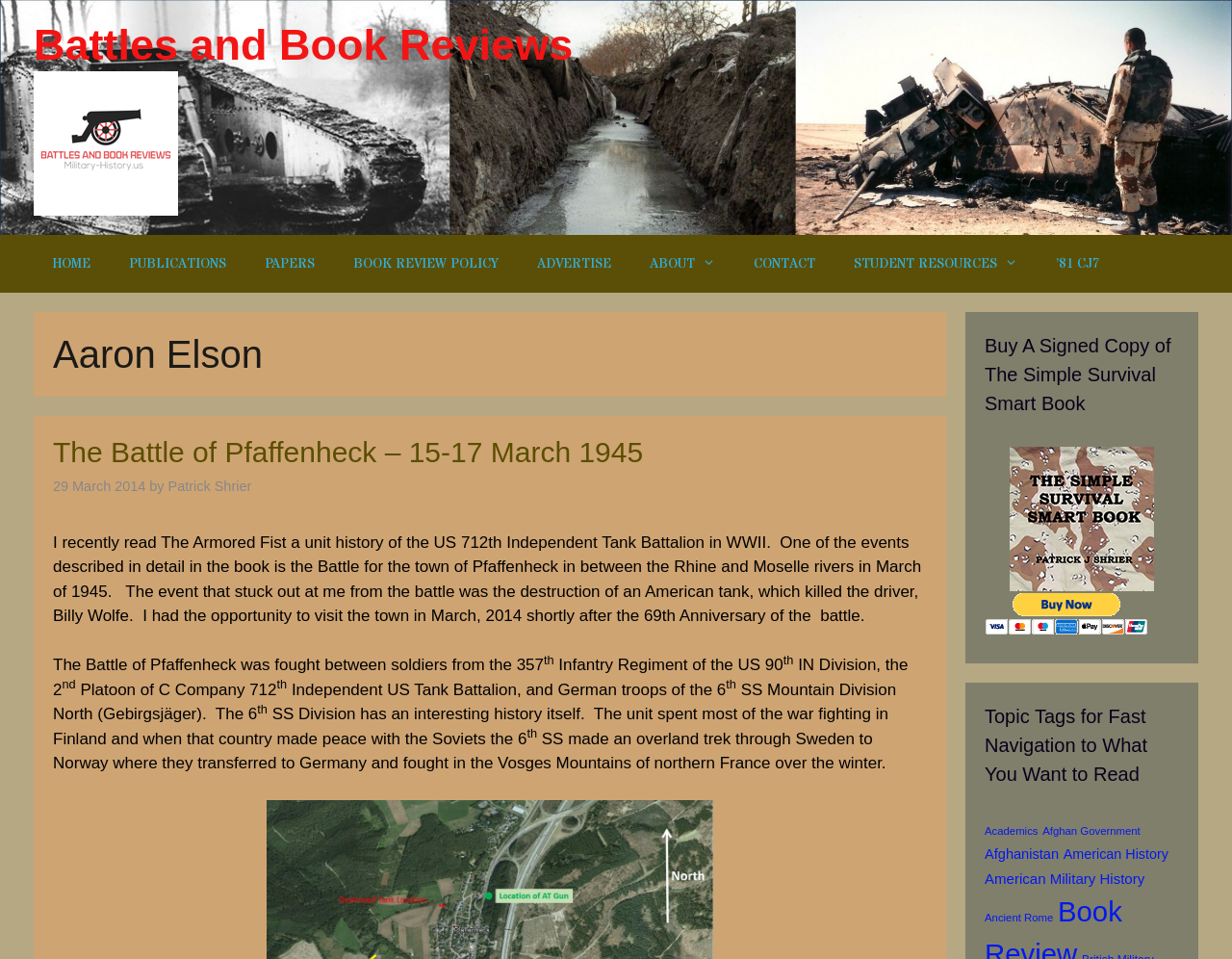Determine the bounding box for the UI element that matches this description: "Patrick Shrier".

[0.136, 0.499, 0.204, 0.515]